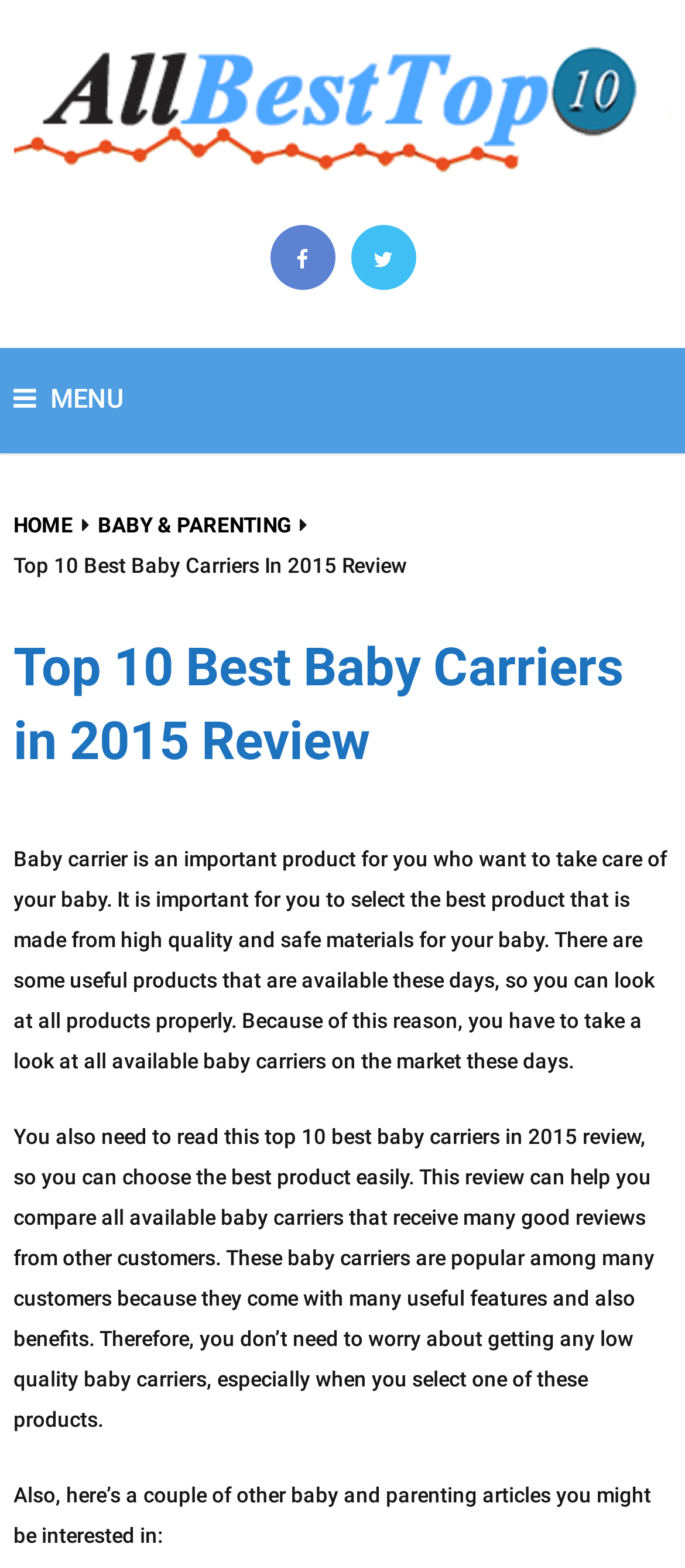What is the focus of the webpage?
Please provide a full and detailed response to the question.

The webpage is focused on reviewing the top 10 best baby carriers in 2015, providing information about the importance of selecting a good baby carrier and guiding the user to choose the best product.